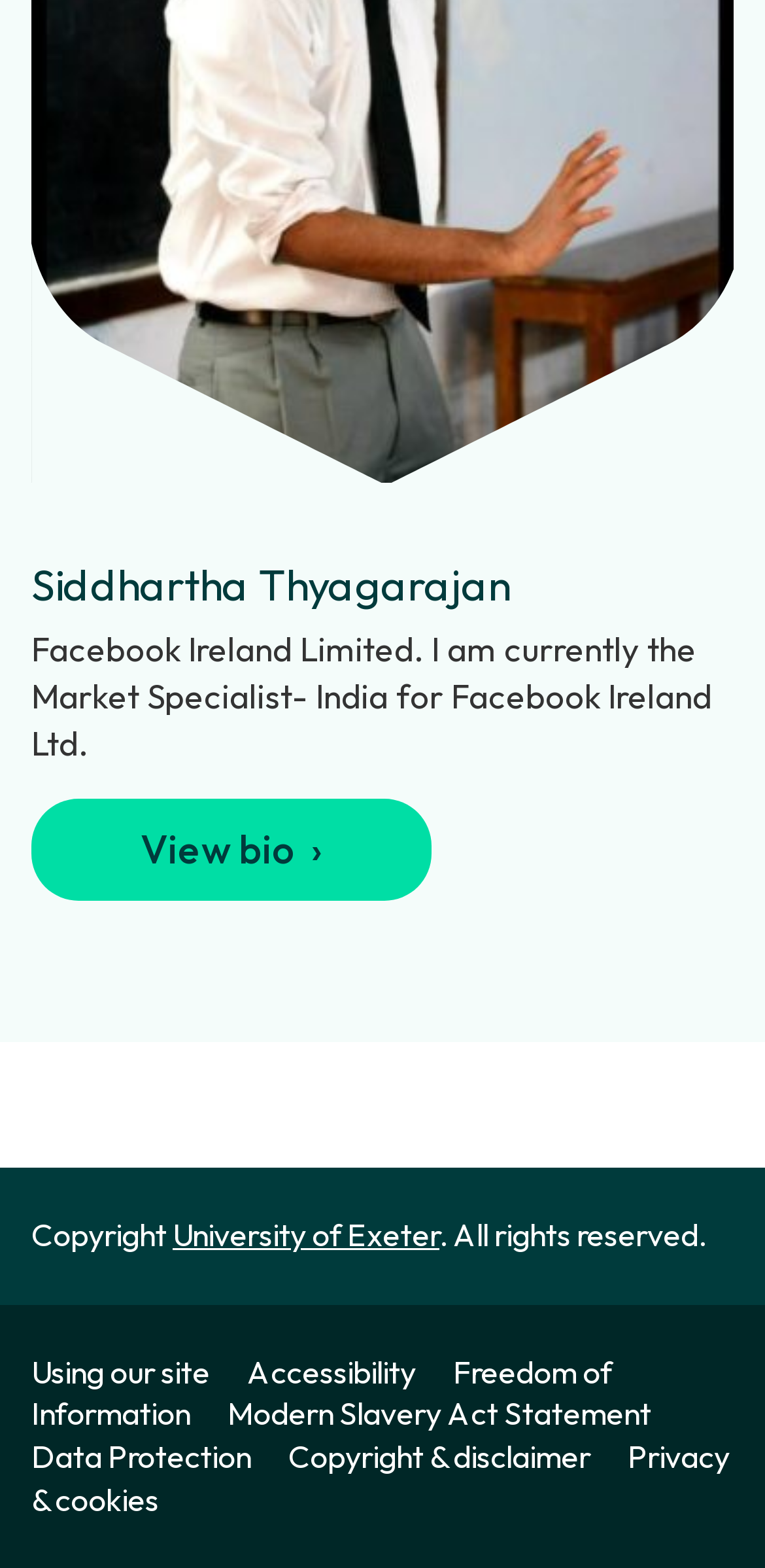What is the name of the person?
Based on the image, give a concise answer in the form of a single word or short phrase.

Siddhartha Thyagarajan